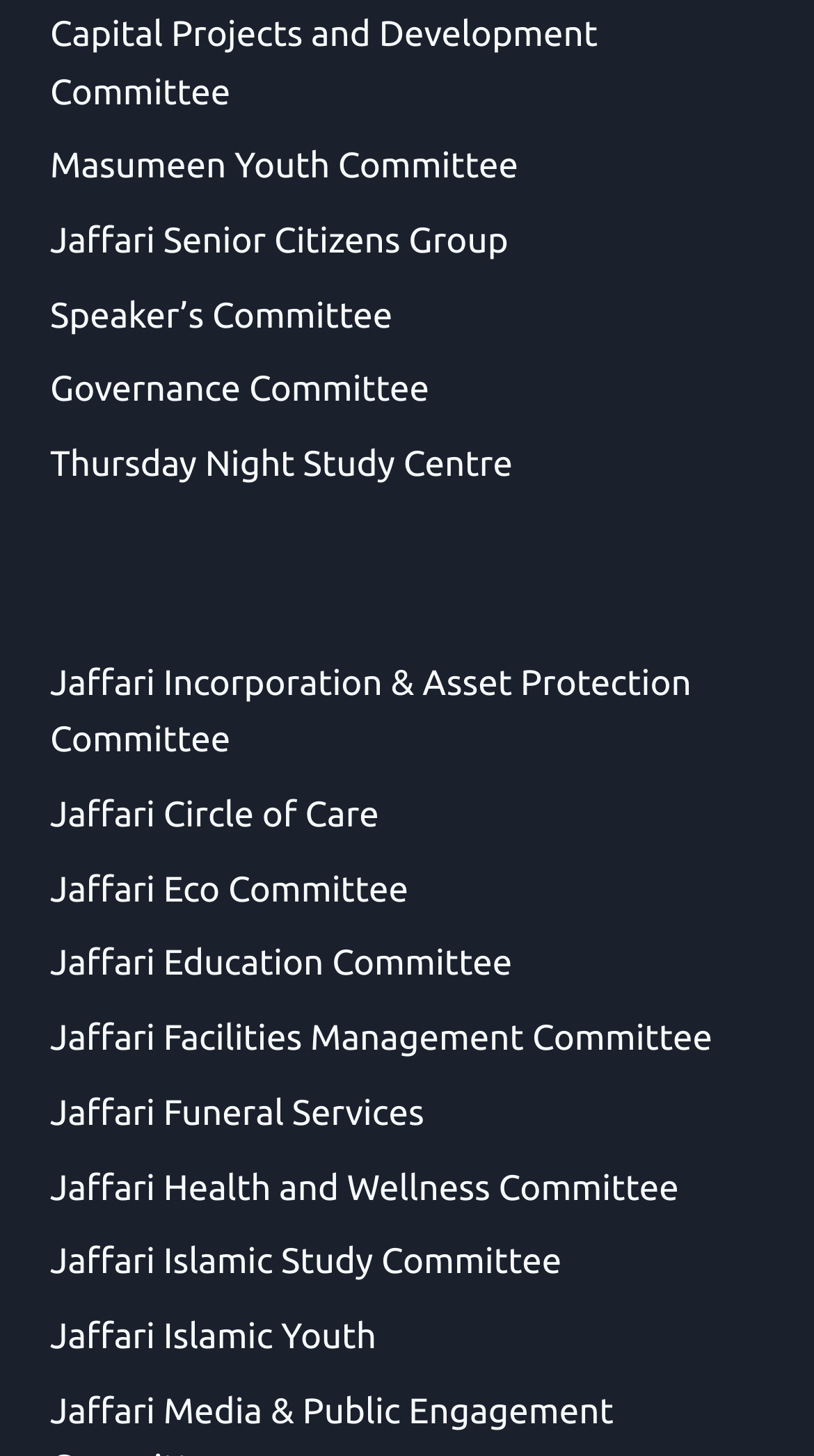How many committees are related to Jaffari?
Based on the visual information, provide a detailed and comprehensive answer.

I counted the number of link elements that have 'Jaffari' in their text, and found 9 committees that are related to Jaffari, including Jaffari Youth Committee, Jaffari Senior Citizens Group, and others.